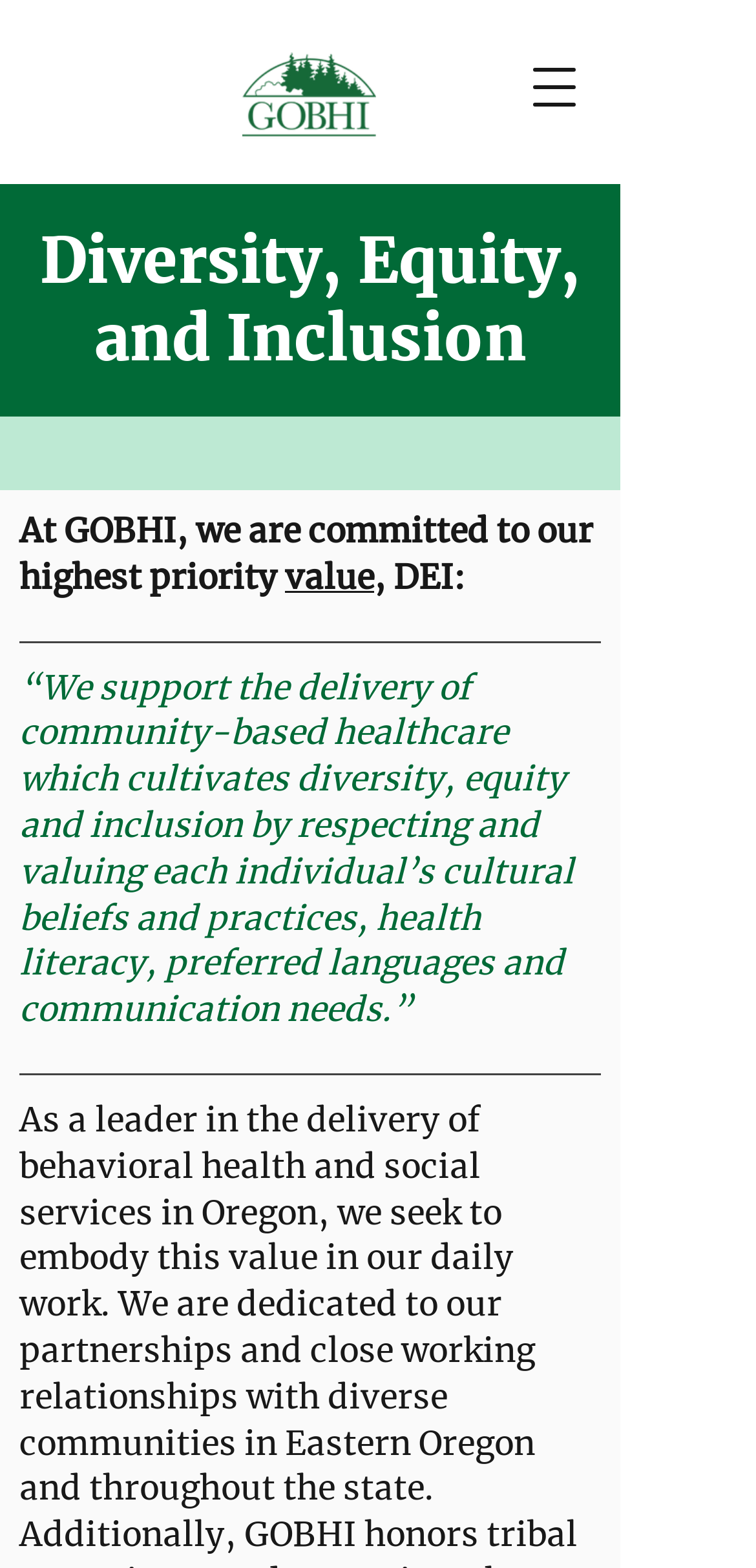What kind of healthcare does GOBHI cultivate?
Please analyze the image and answer the question with as much detail as possible.

The static text '“We support the delivery of community-based healthcare which cultivates diversity, equity and inclusion...' suggests that GOBHI cultivates community-based healthcare.